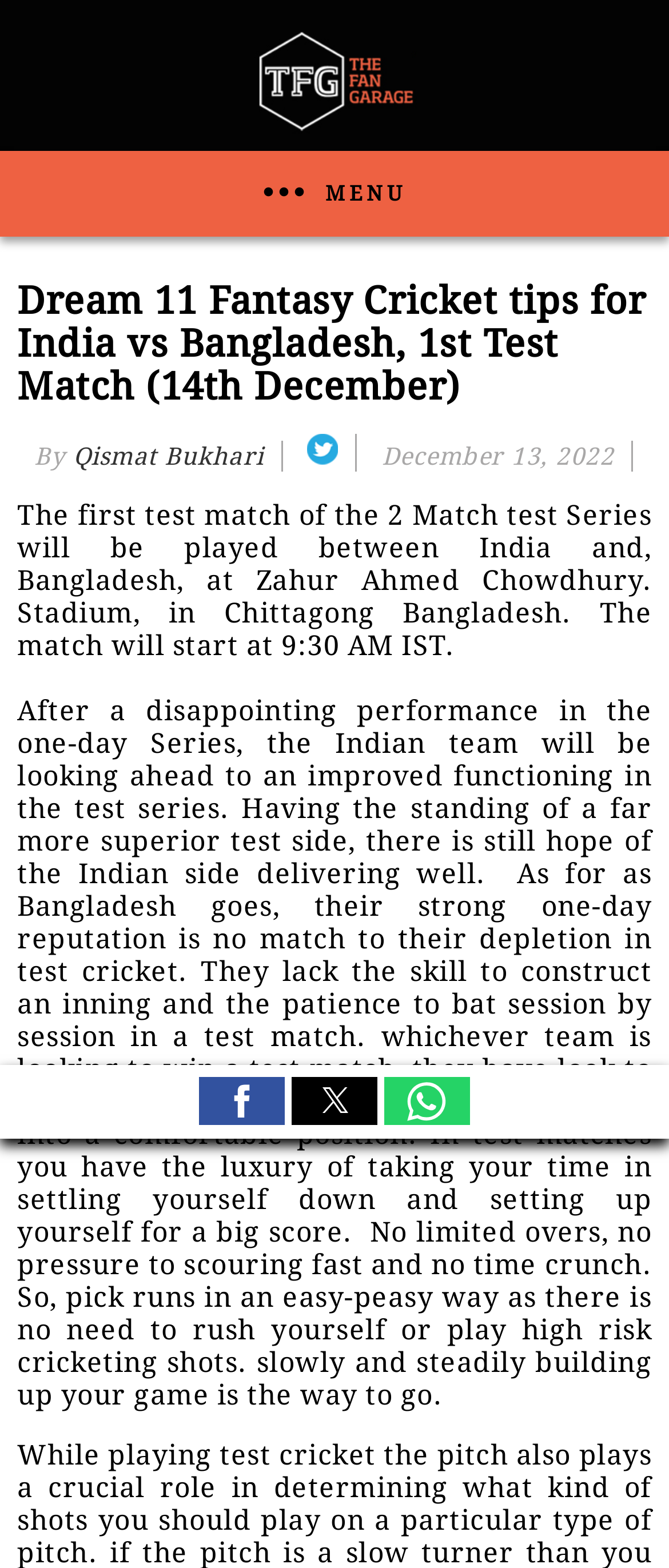Extract the bounding box coordinates for the described element: "Qismat Bukhari". The coordinates should be represented as four float numbers between 0 and 1: [left, top, right, bottom].

[0.109, 0.282, 0.394, 0.3]